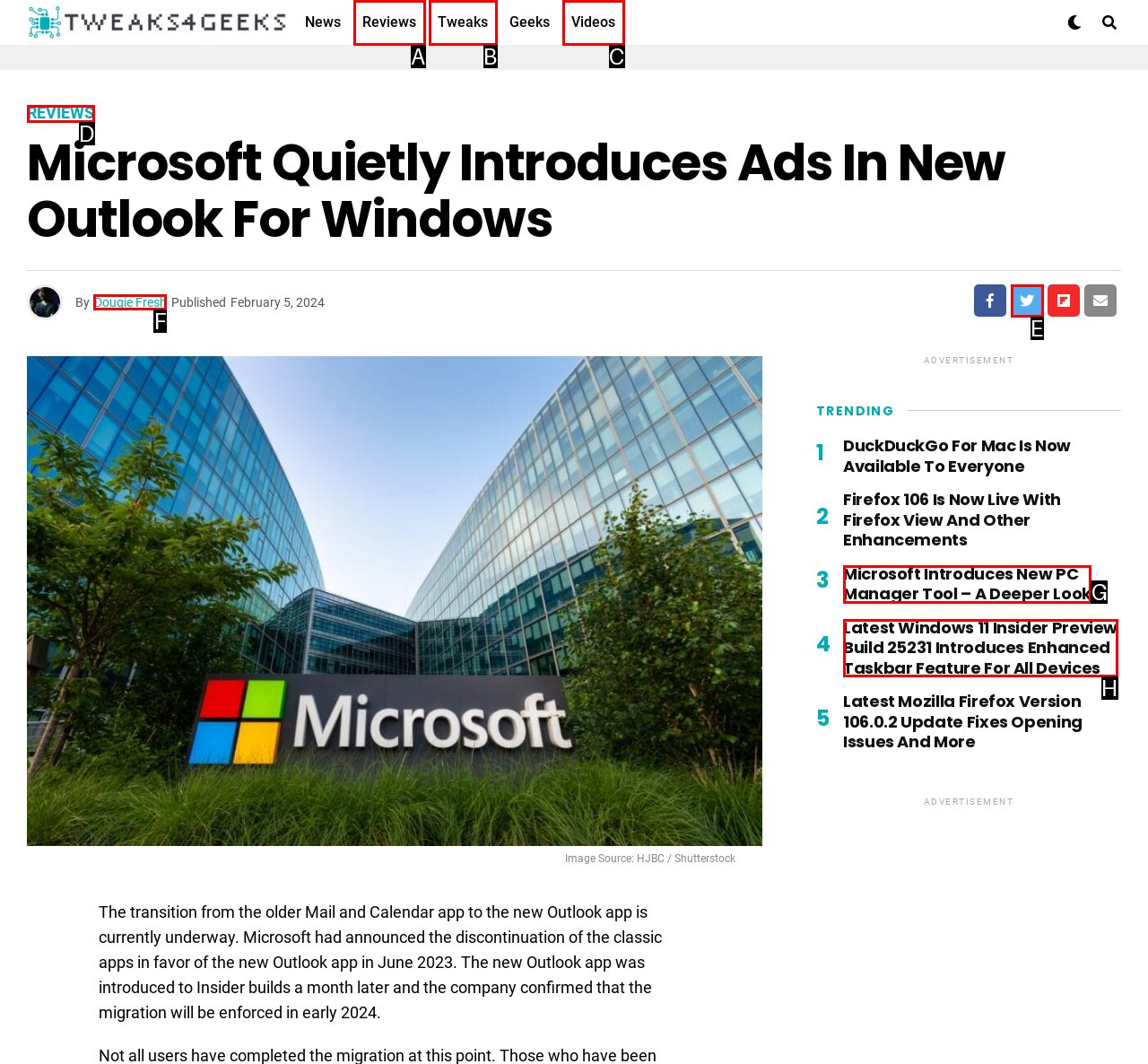Tell me which one HTML element I should click to complete the following task: Click on the 'Dougie Fresh' author link Answer with the option's letter from the given choices directly.

F